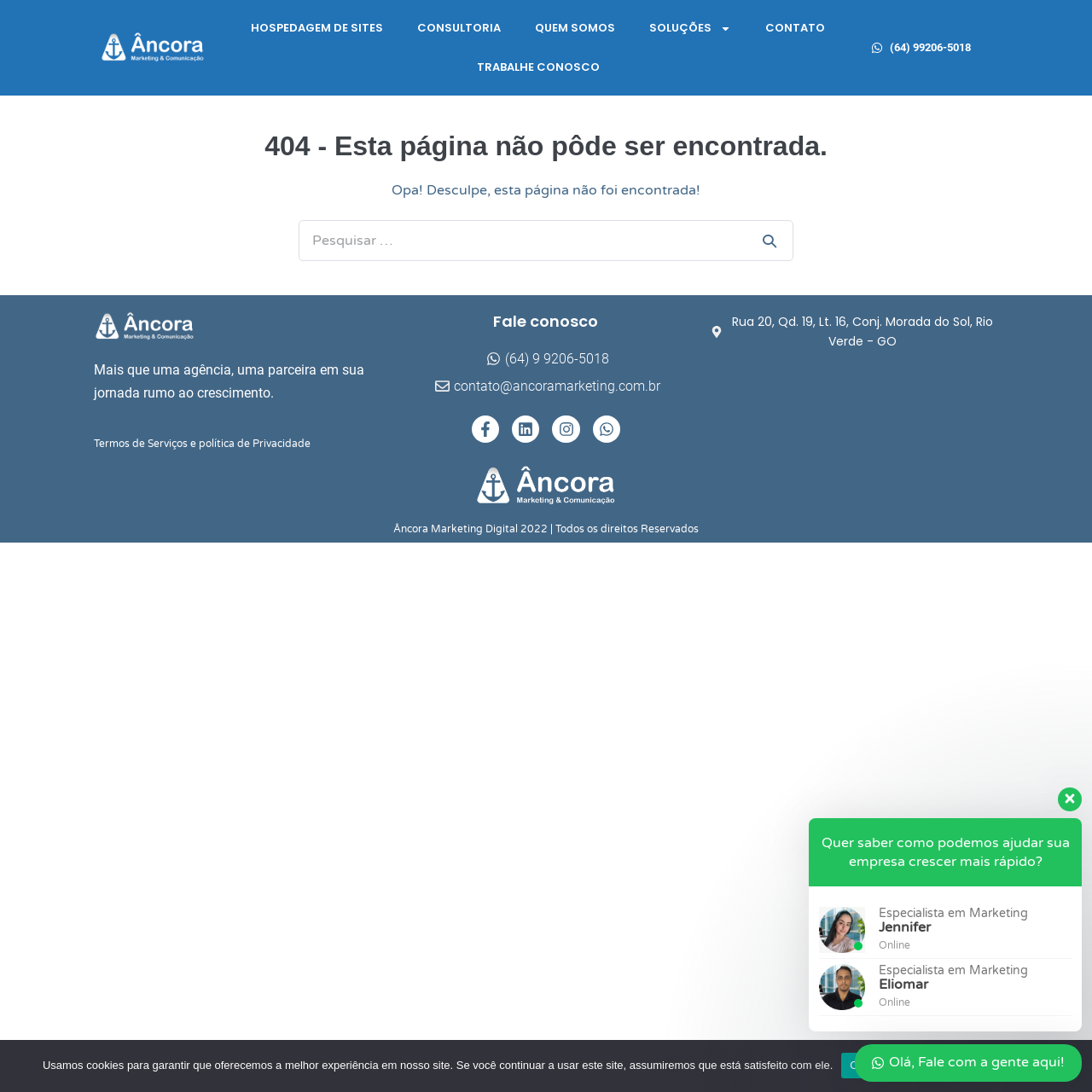Please answer the following question using a single word or phrase: 
What is the phone number to contact the agency?

(64) 99206-5018